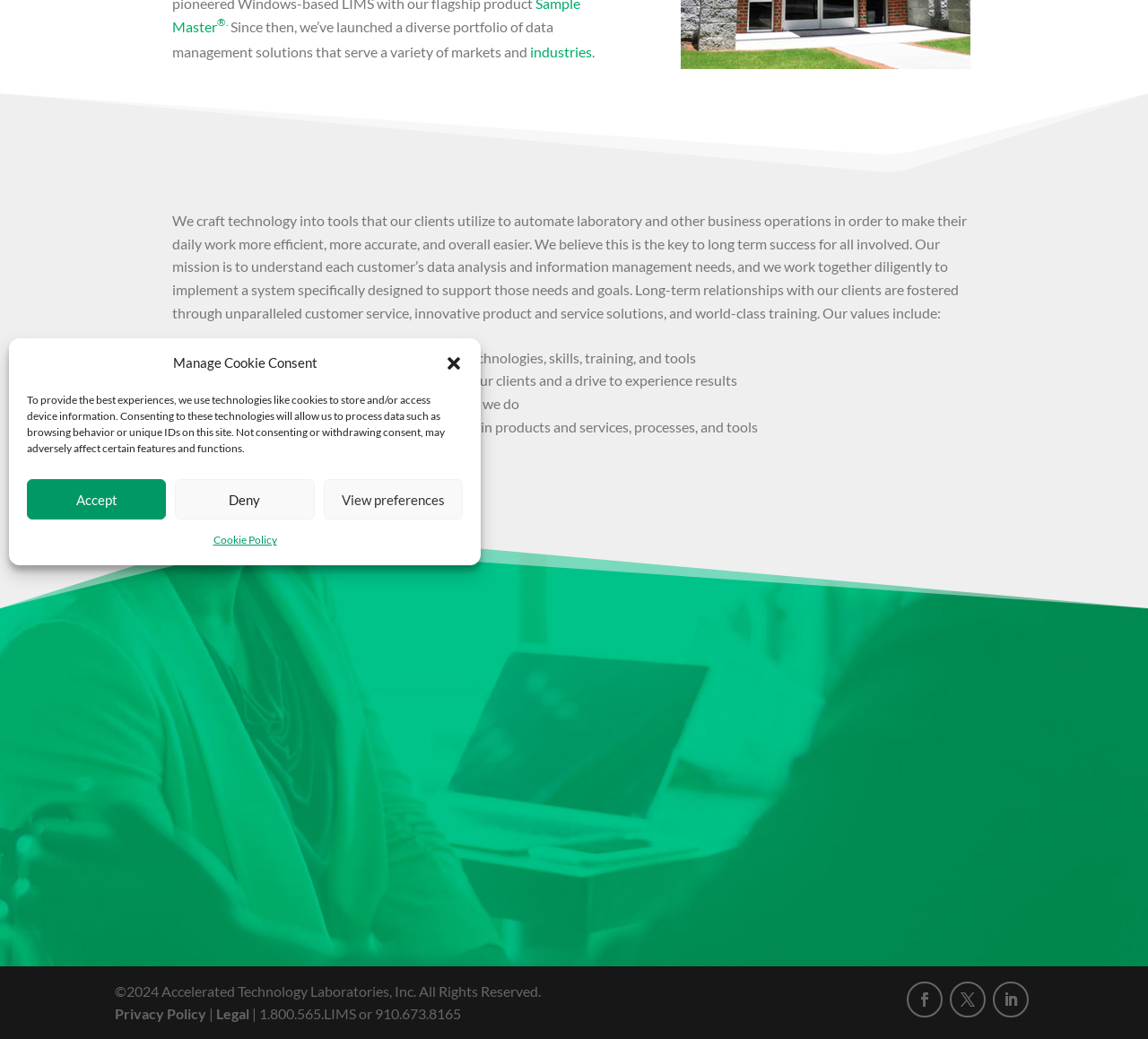Extract the bounding box coordinates for the UI element described by the text: "Privacy Policy". The coordinates should be in the form of [left, top, right, bottom] with values between 0 and 1.

[0.1, 0.967, 0.18, 0.984]